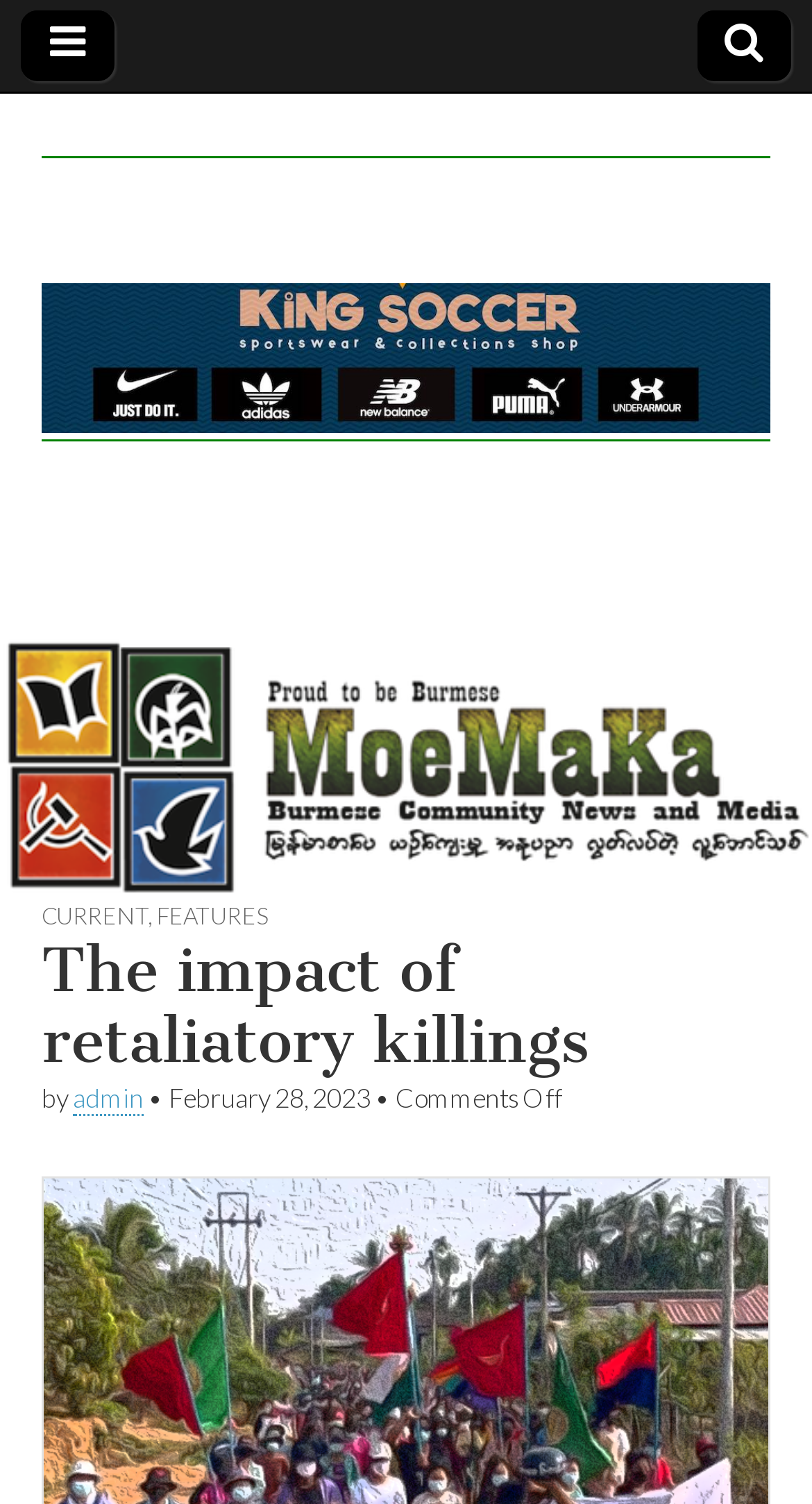Identify the bounding box coordinates for the UI element described as: "More". The coordinates should be provided as four floats between 0 and 1: [left, top, right, bottom].

None